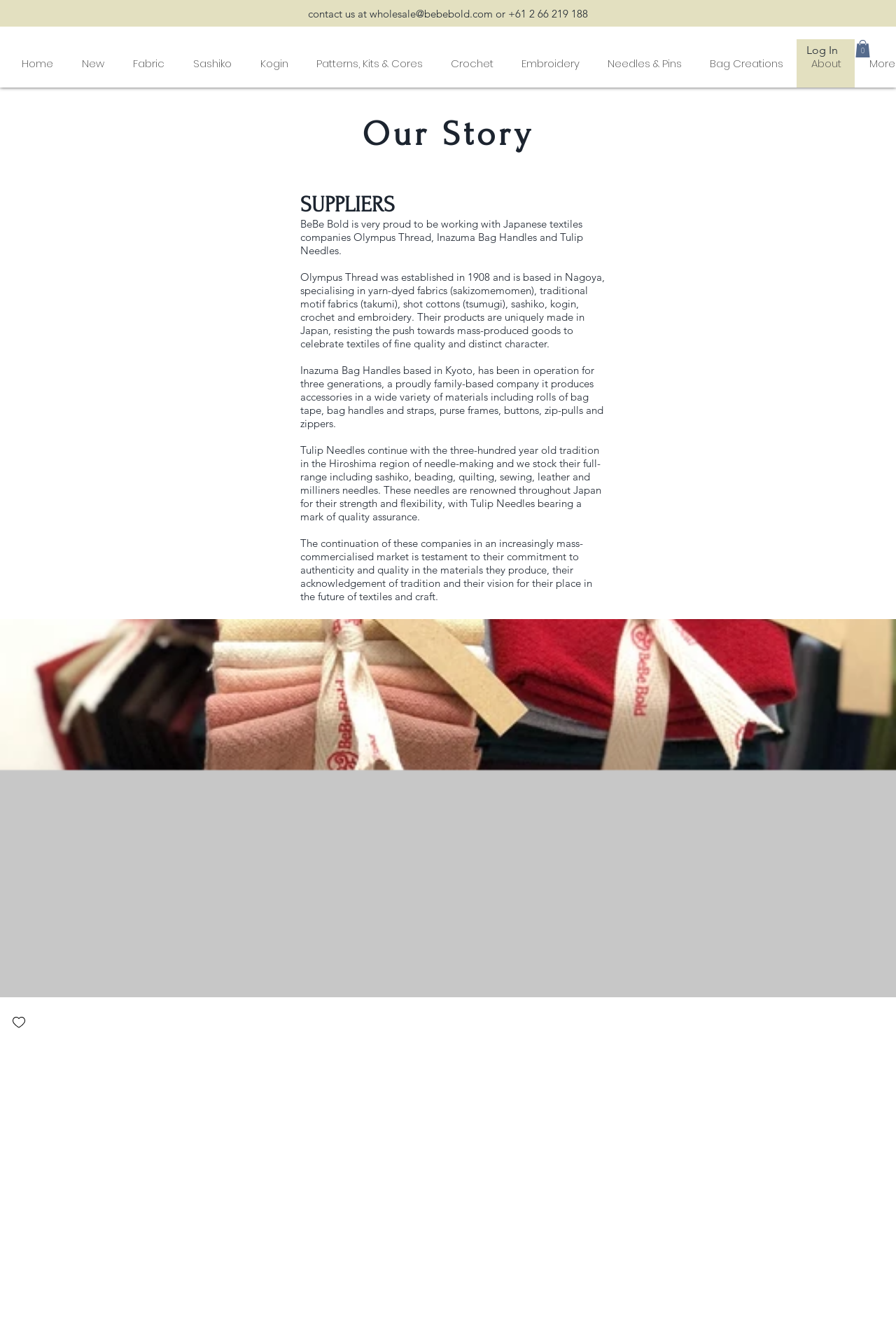Predict the bounding box coordinates of the area that should be clicked to accomplish the following instruction: "Browse the ASA Synthetic Resin Roof Tile category". The bounding box coordinates should consist of four float numbers between 0 and 1, i.e., [left, top, right, bottom].

None